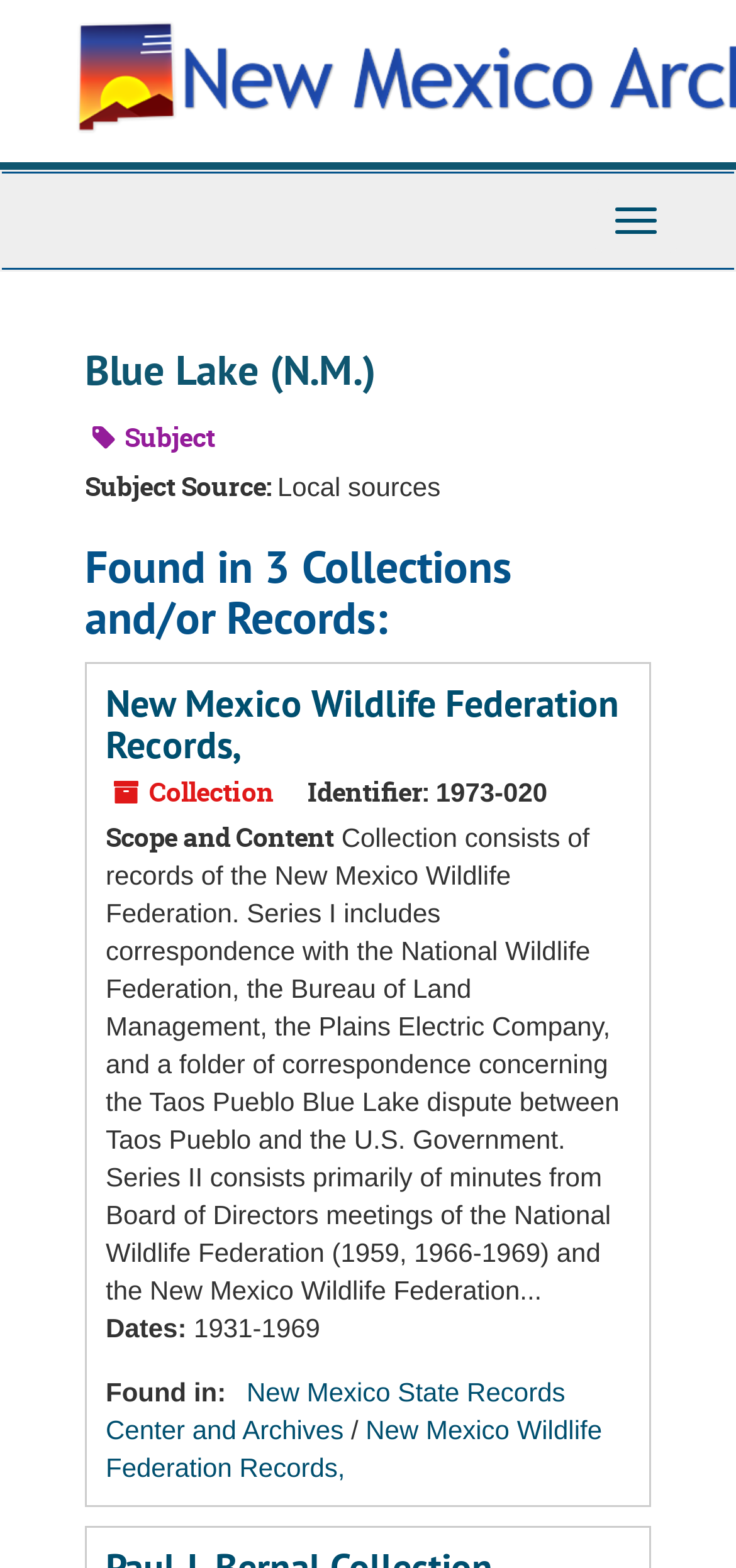What is the identifier of this collection?
Answer briefly with a single word or phrase based on the image.

1973-020